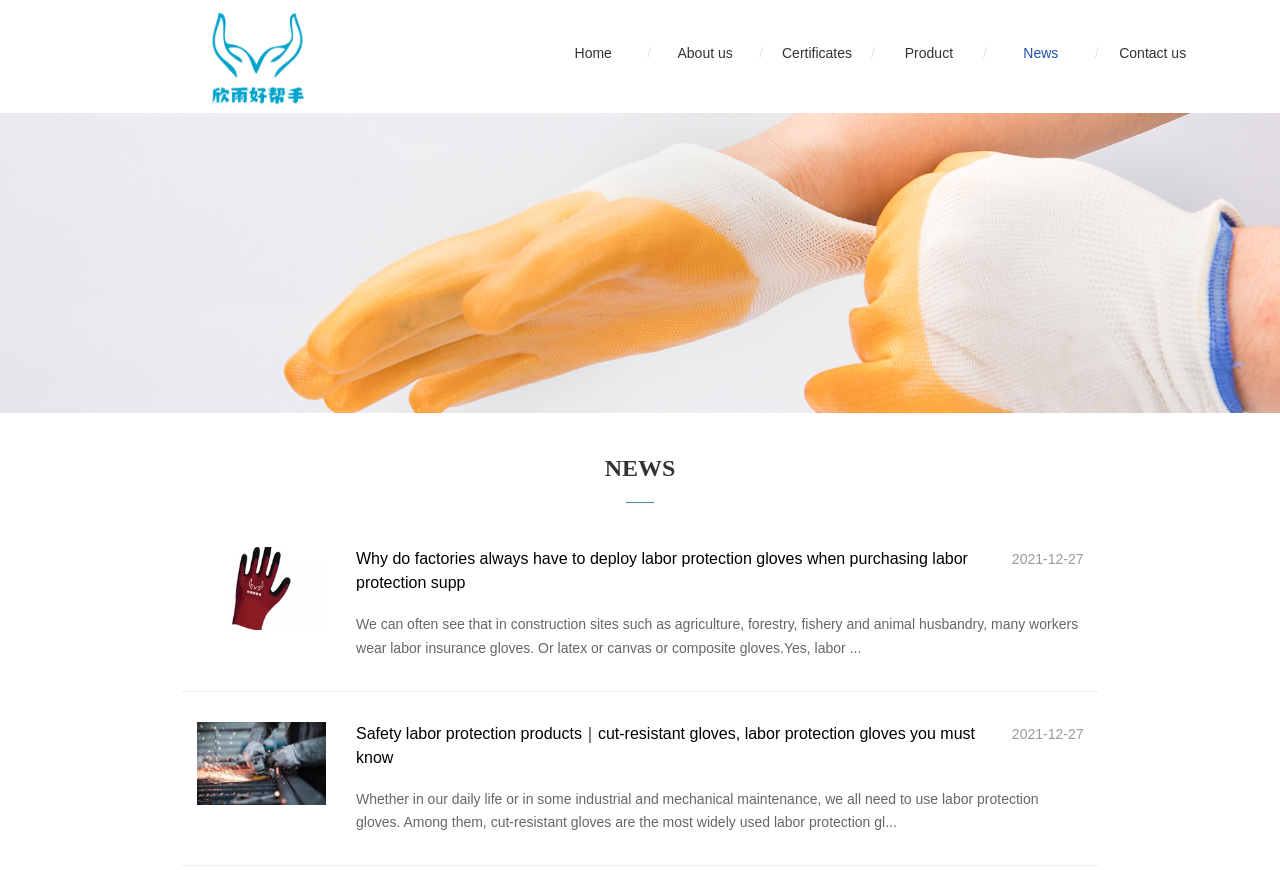Could you provide the bounding box coordinates for the portion of the screen to click to complete this instruction: "read news about labor protection gloves"?

[0.154, 0.629, 0.846, 0.759]